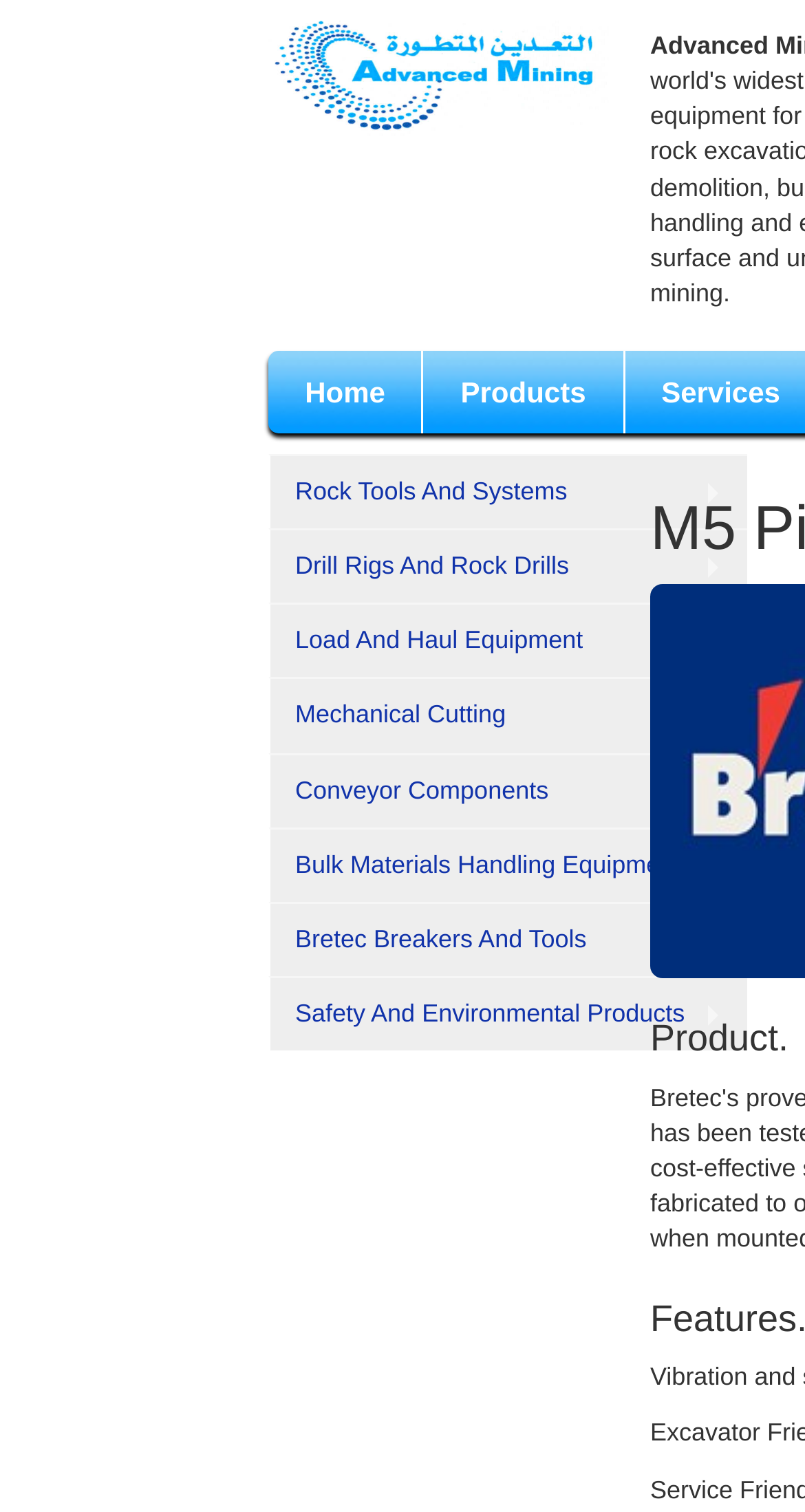Locate the bounding box coordinates of the segment that needs to be clicked to meet this instruction: "explore drill rigs and rock drills".

[0.333, 0.35, 0.928, 0.399]